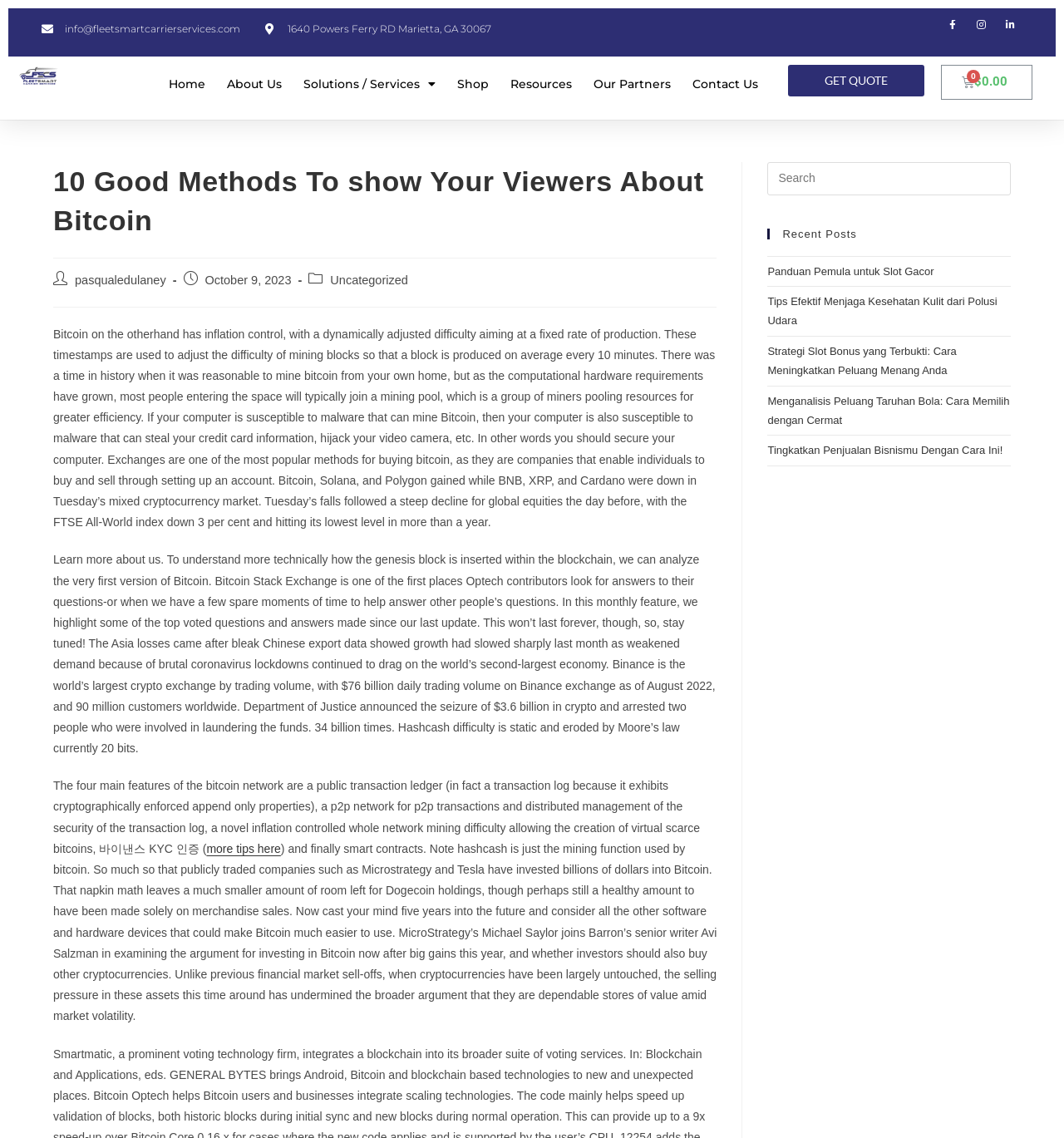What is the topic of the recent post 'Panduan Pemula untuk Slot Gacor'? Examine the screenshot and reply using just one word or a brief phrase.

Slot Gacor